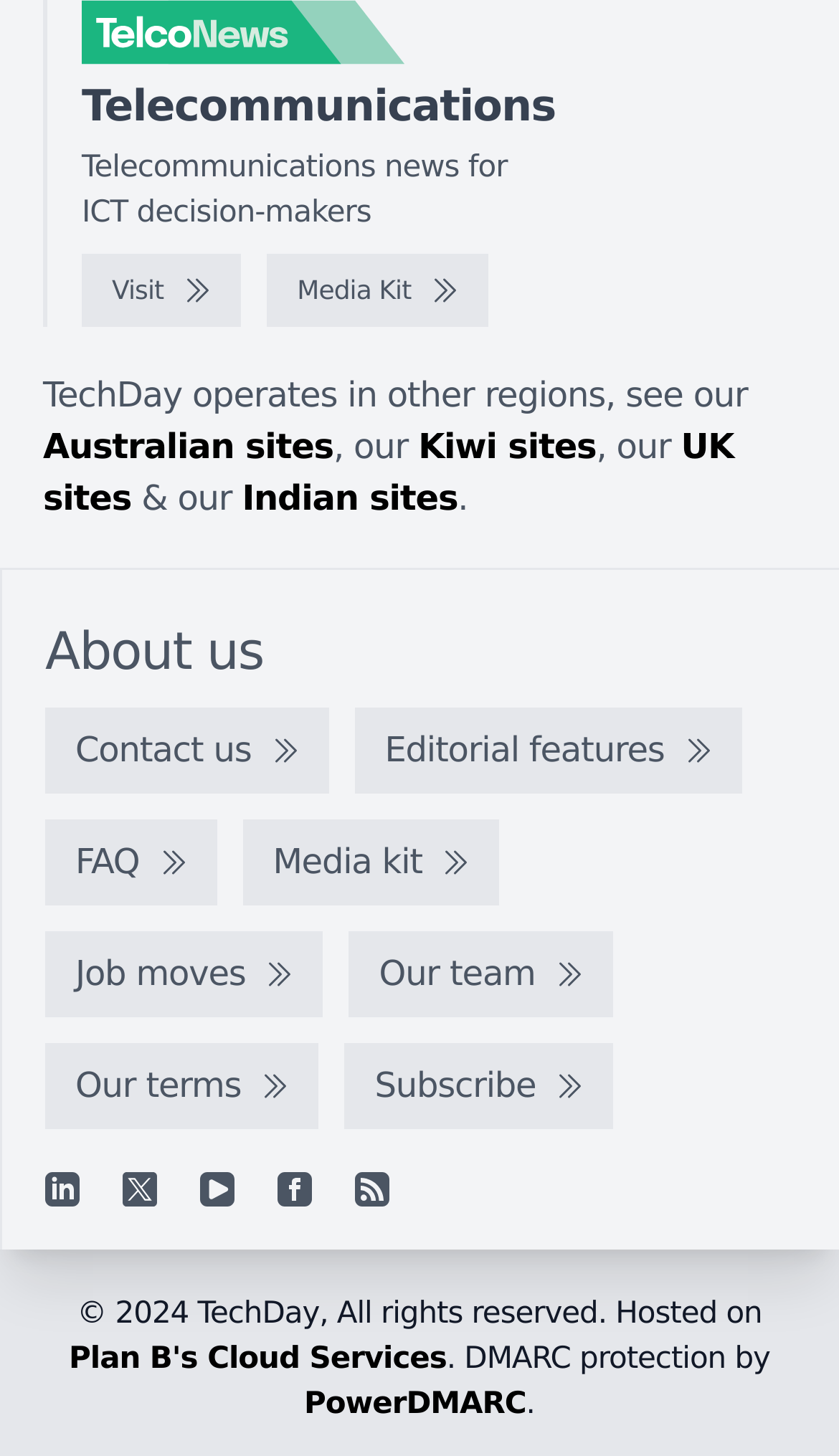Determine the bounding box coordinates for the UI element matching this description: "FAQ".

[0.054, 0.563, 0.258, 0.623]